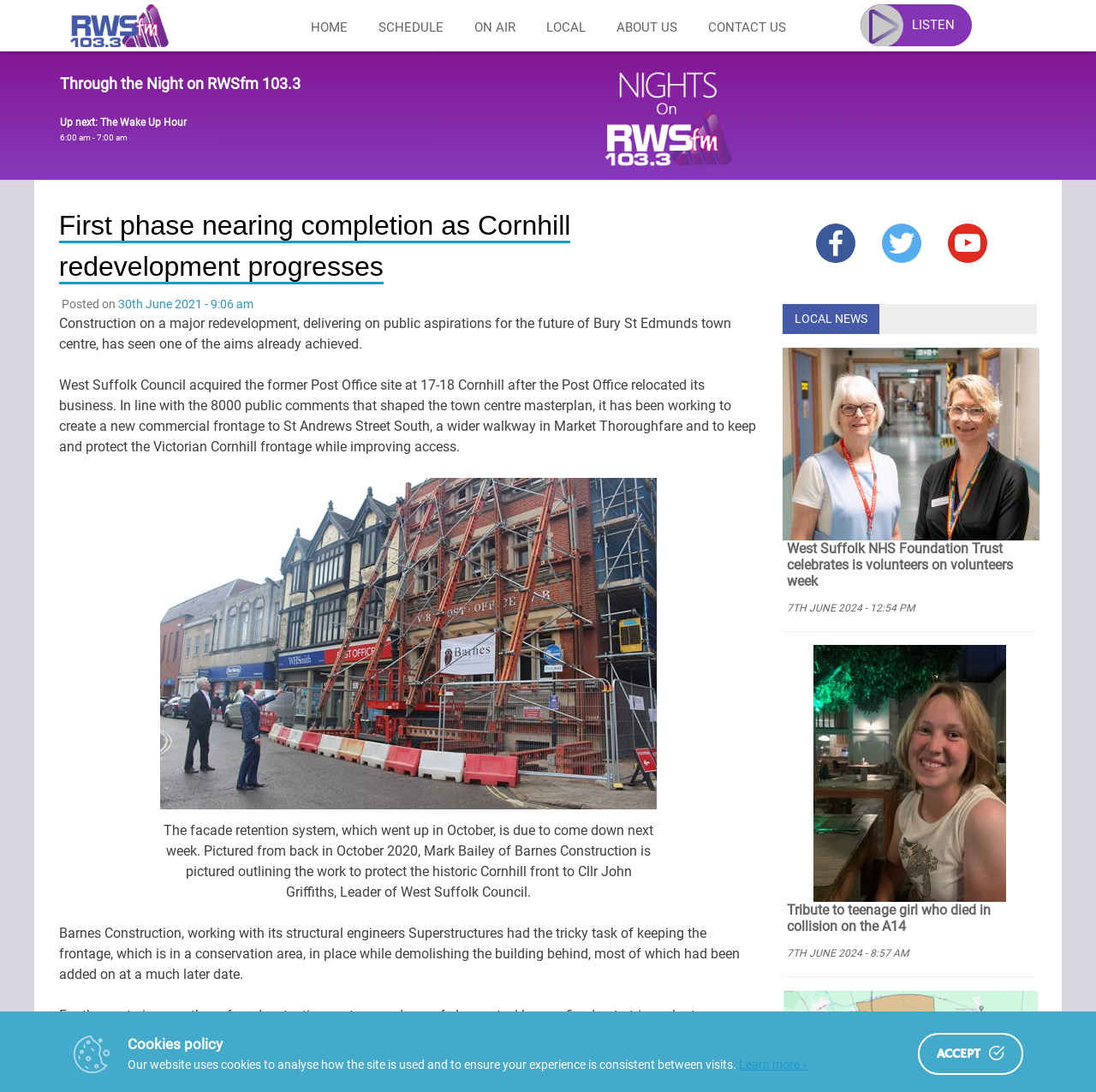Respond with a single word or phrase:
What is the name of the trust celebrating volunteers?

West Suffolk NHS Foundation Trust